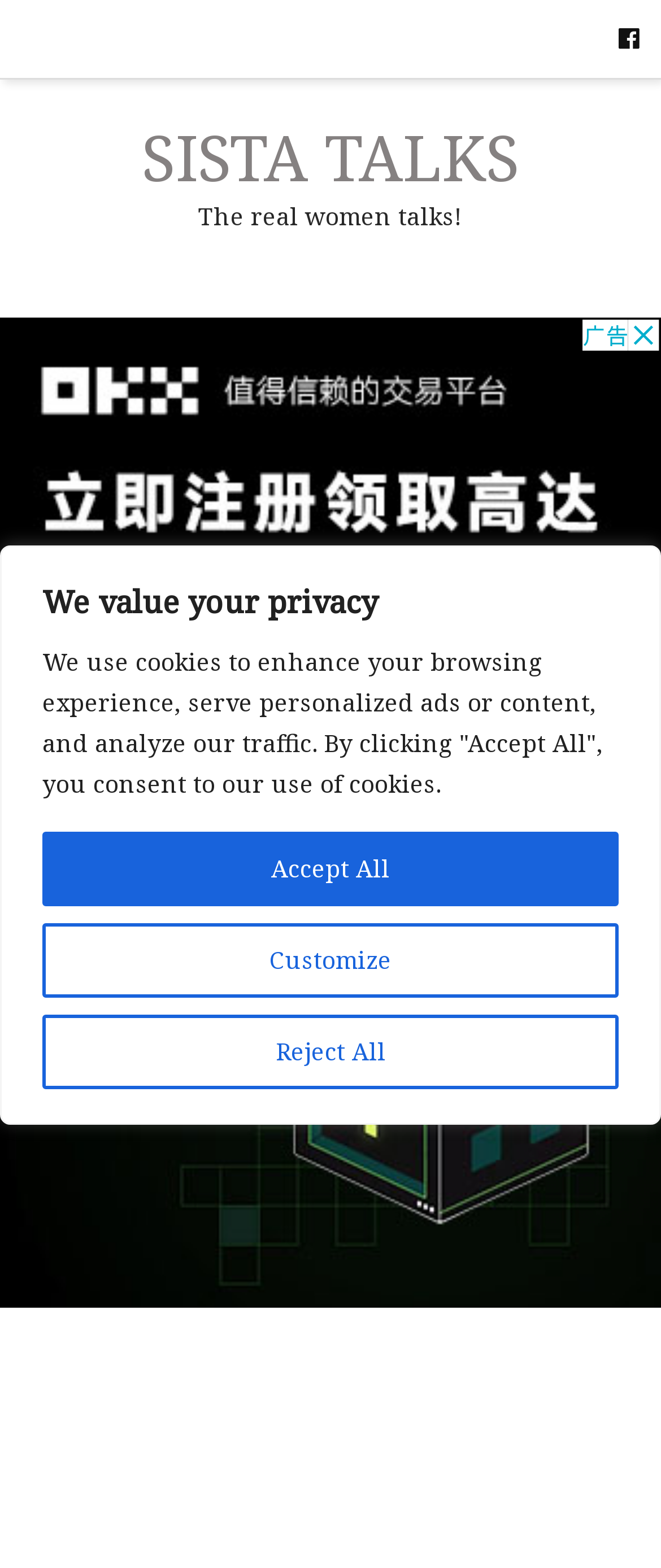How many navigation links are at the top of the page?
From the screenshot, provide a brief answer in one word or phrase.

2